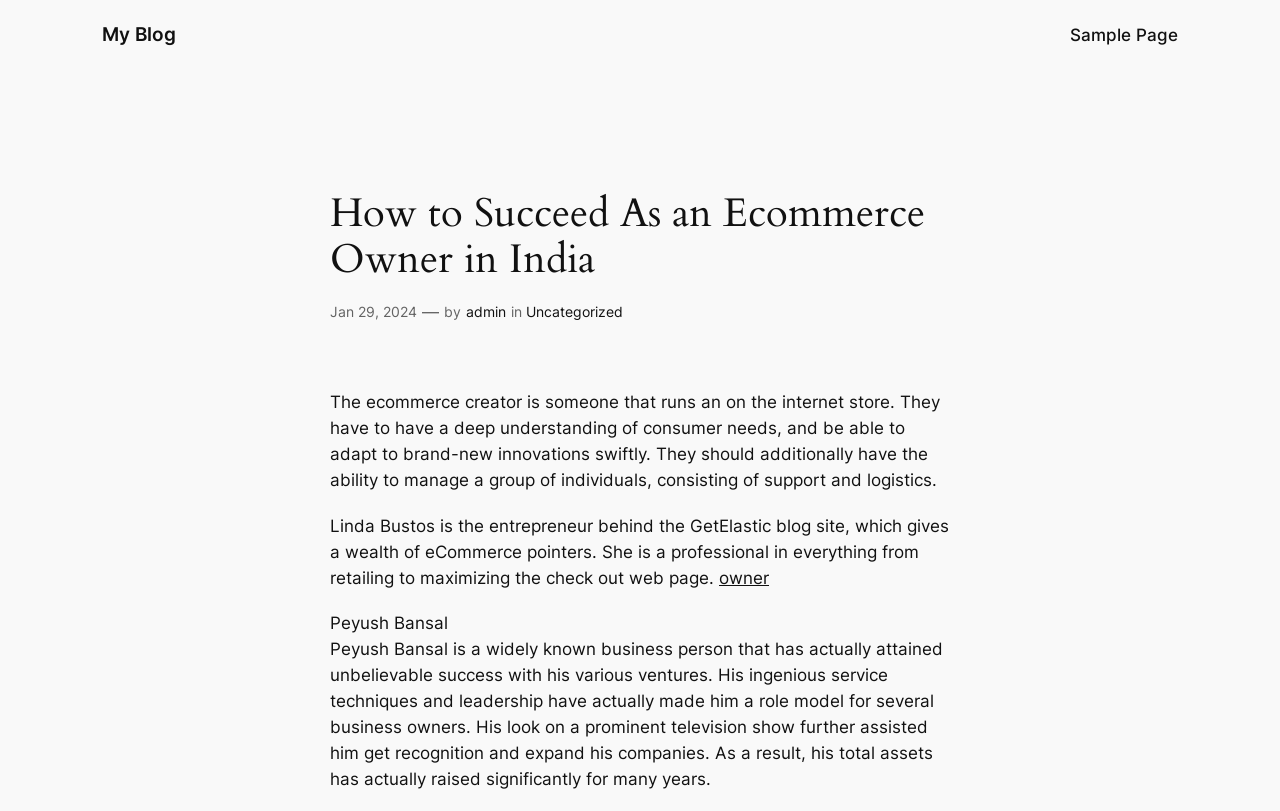Please find the top heading of the webpage and generate its text.

How to Succeed As an Ecommerce Owner in India